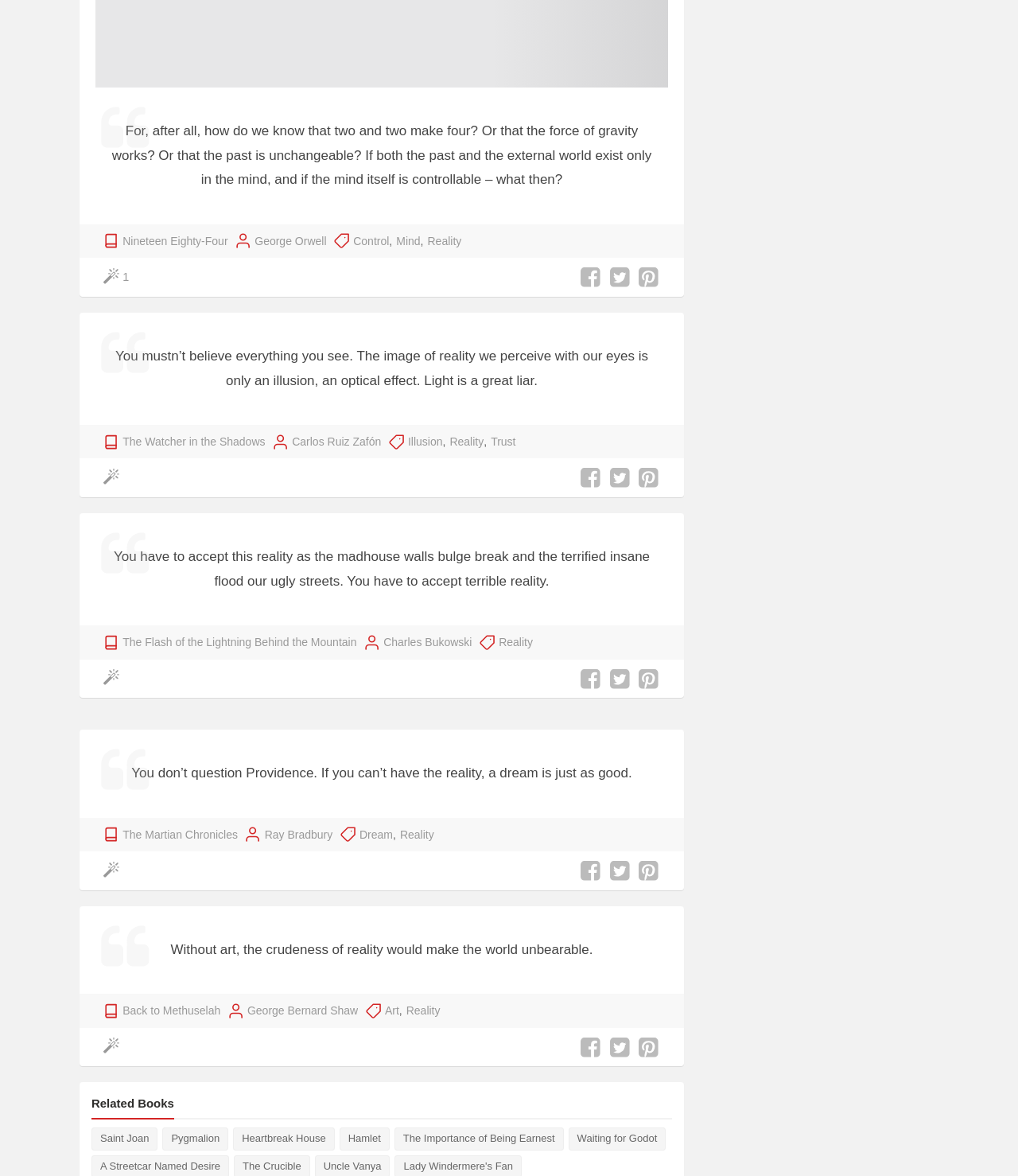Please respond to the question using a single word or phrase:
What is the title of the book mentioned alongside 'Ray Bradbury'?

The Martian Chronicles